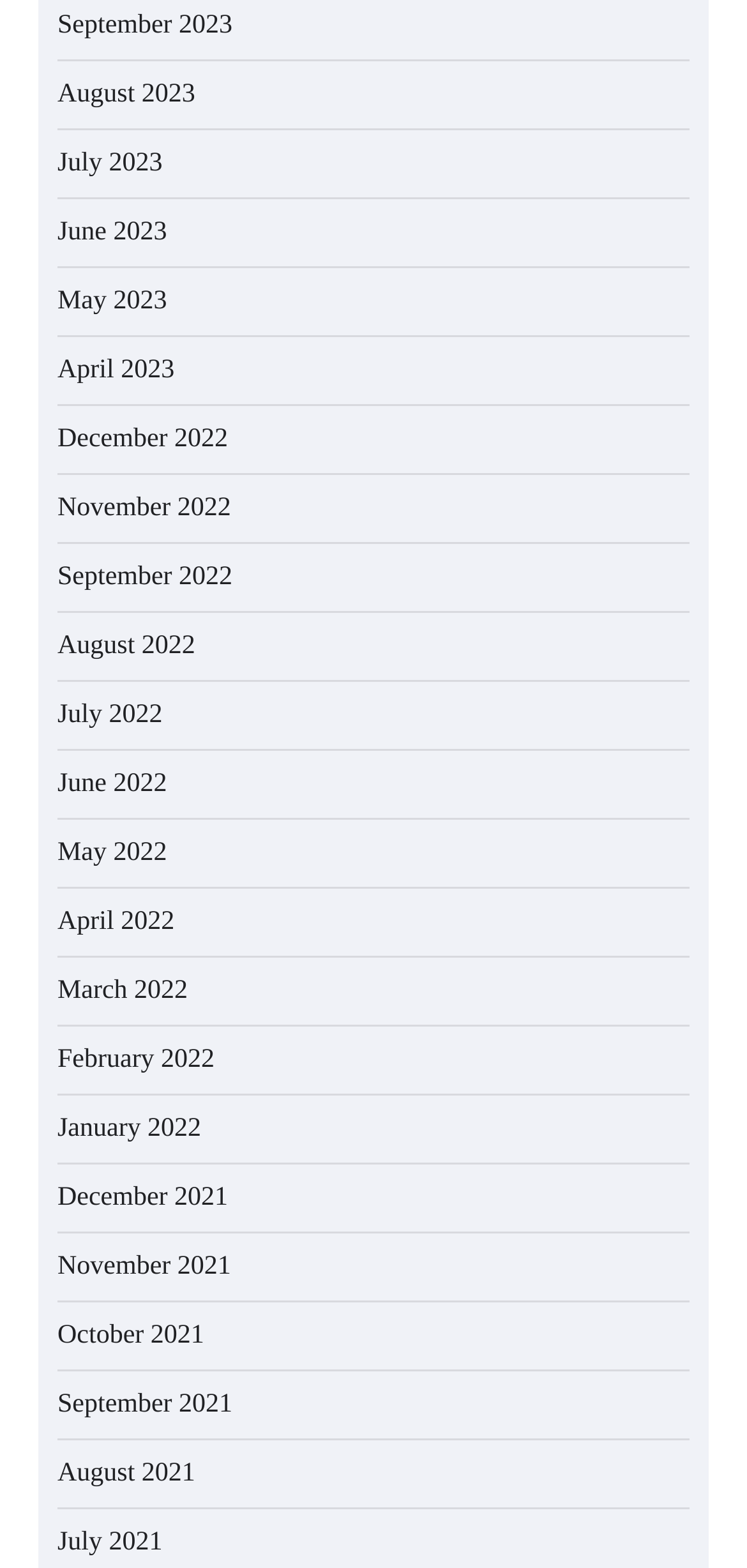Provide a short, one-word or phrase answer to the question below:
What is the most recent month listed?

September 2023